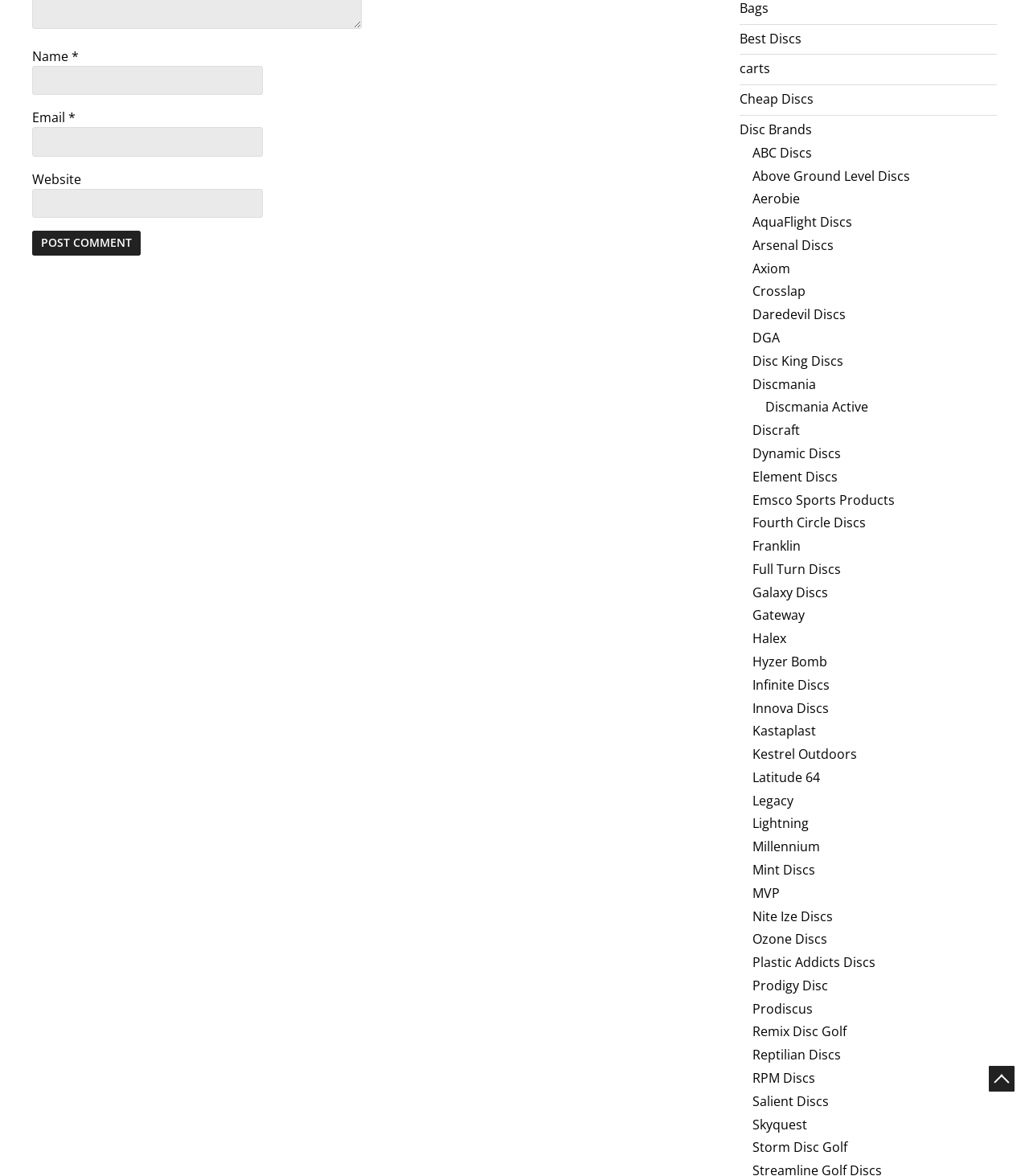Analyze the image and deliver a detailed answer to the question: What information is required to post a comment?

The text boxes for 'Name' and 'Email' are labeled as required, which suggests that users must input their name and email information in order to post a comment. The 'Website' text box, on the other hand, is not labeled as required, implying that it is optional.